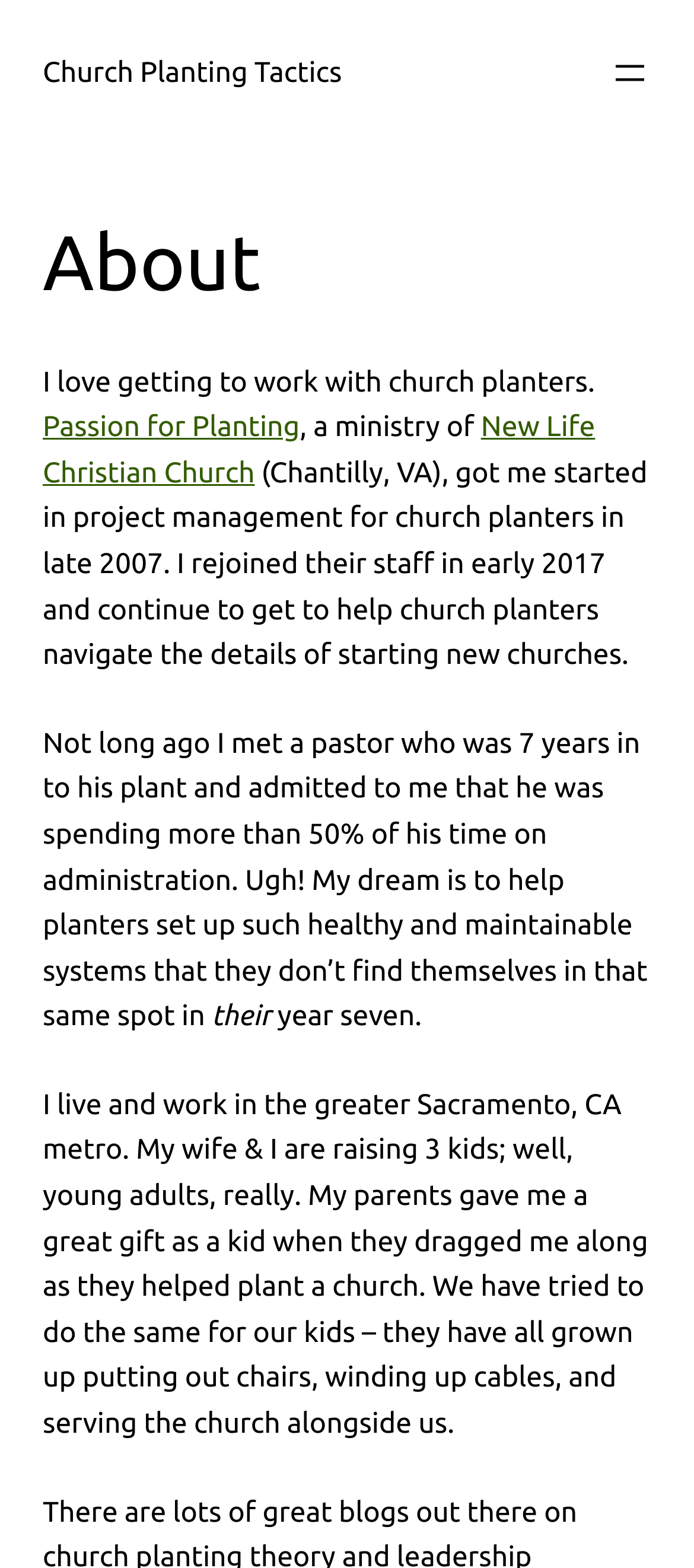What did the author's parents do when the author was a kid?
Based on the image, answer the question with as much detail as possible.

The author mentions 'My parents gave me a great gift as a kid when they dragged me along as they helped plant a church' in the webpage content, indicating that the author's parents helped plant a church when the author was a kid.